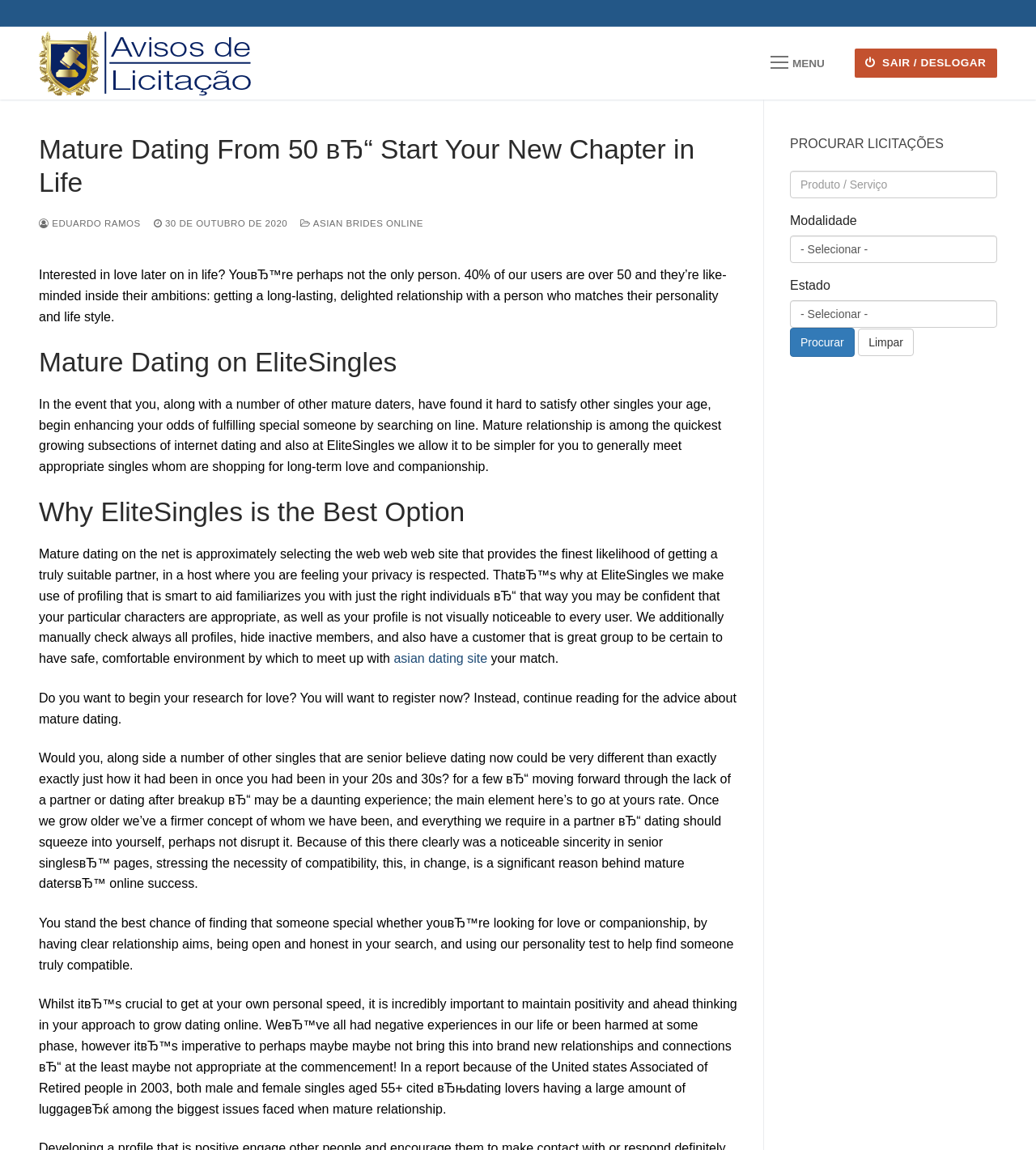Offer a detailed account of what is visible on the webpage.

This webpage is about mature dating, specifically targeting individuals over 50 years old. At the top left corner, there is a link to "Avisos de Licitação" accompanied by an image with the same name. Next to it, there is a button labeled "MENU" and a link to log out or sign out.

Below the top navigation, there is a heading that reads "Mature Dating From 50 – Start Your New Chapter in Life". Underneath, there are several links, including "EDUARDO RAMOS", "30 DE OUTUBRO DE 2020", and "ASIAN BRIDES ONLINE". 

The main content of the webpage is divided into sections. The first section starts with a heading "Mature Dating on EliteSingles" and provides a brief introduction to mature dating, stating that 40% of the website's users are over 50 and seeking long-term relationships. 

The next section, "Why EliteSingles is the Best Option", explains the benefits of using the website for mature dating, including smart profiling, manual profile checking, and a safe environment. There is also a link to an "asian dating site" and a call-to-action to register for the website.

The following sections provide advice on mature dating, including the importance of having clear relationship goals, being open and honest, and maintaining a positive attitude. The text also mentions the challenges of dating at an older age, citing a report by the American Association of Retired Persons.

On the right side of the webpage, there is a section labeled "PROCURAR LICITAÇÕES" with a heading, a textbox to input a product or service, and several dropdown menus to select modalities and states. There are also buttons to search and clear the input fields.